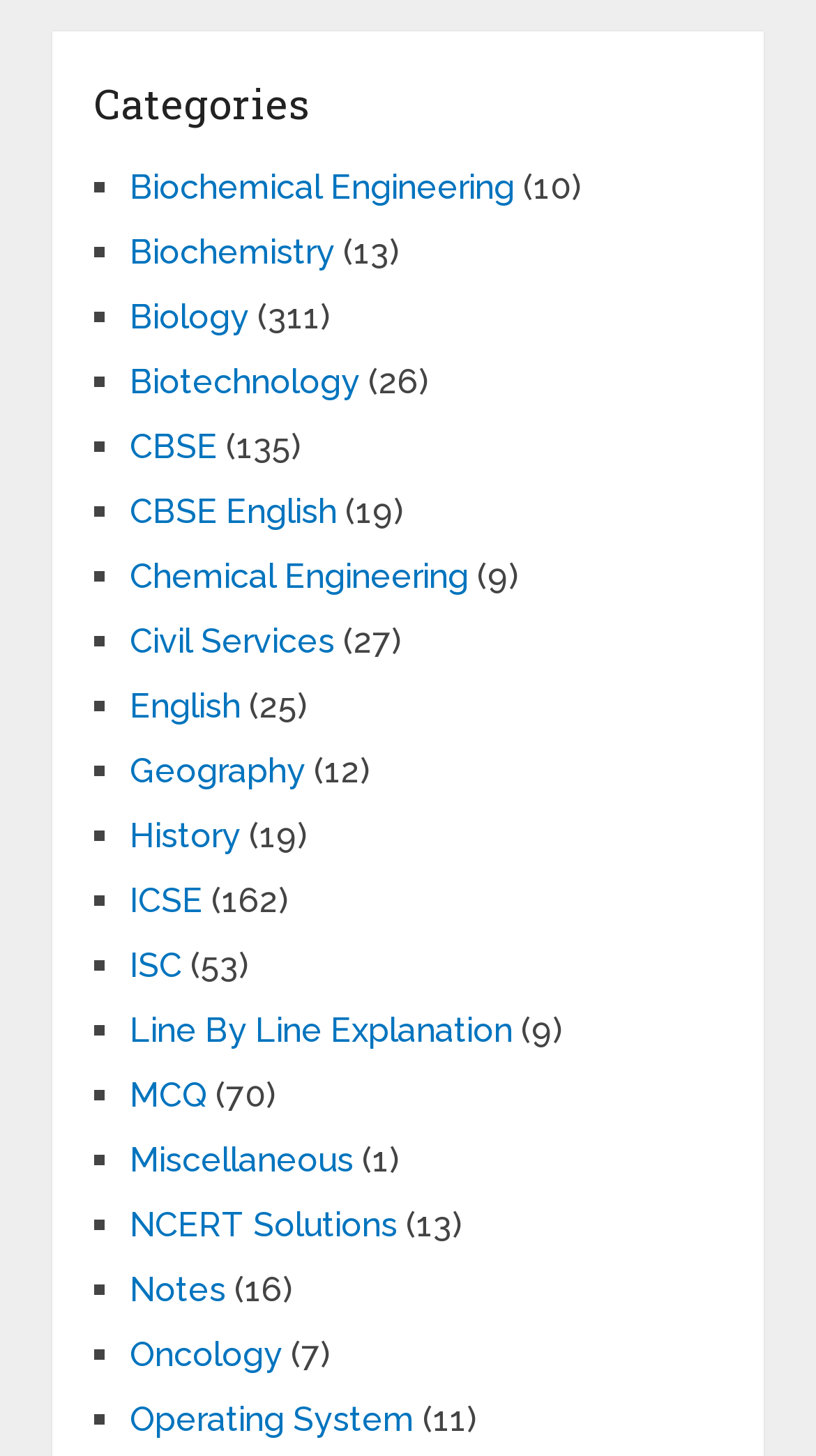What is the category with the most items?
Please ensure your answer to the question is detailed and covers all necessary aspects.

I determined the category with the most items by examining the list of links and their corresponding numbers in parentheses. The category 'Biology' has the highest number, which is 311.